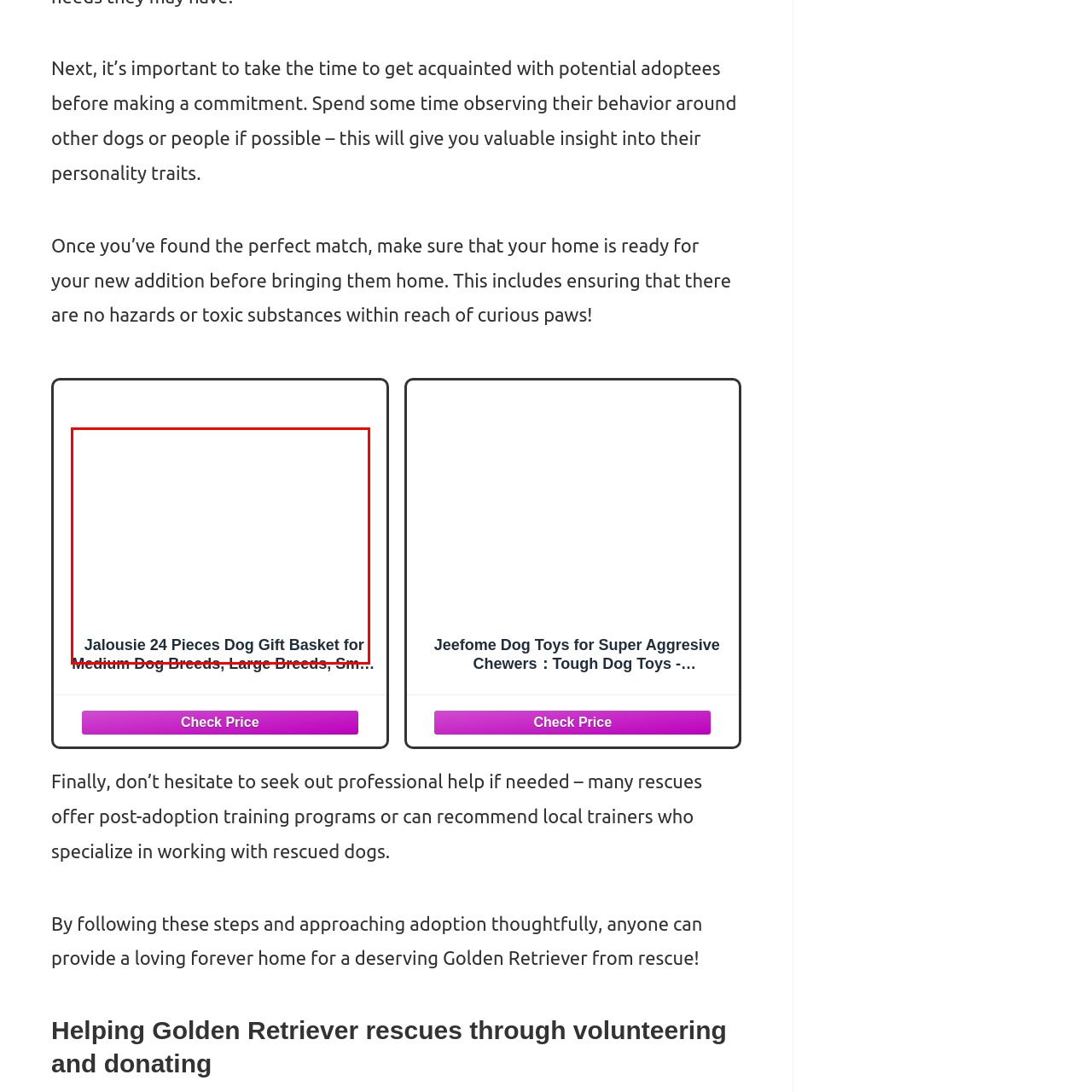Create a detailed narrative of the image inside the red-lined box.

The image showcases the "Jalousie 24 Pieces Dog Gift Basket," which is designed for medium, large, and small dog breeds. This comprehensive starter kit includes a variety of toys, such as squeaky toys, plush toys, rubber toys, and rope toys, catering to a dog's playful needs. Additionally, it features a dog toy basket for easy storage. This gift basket is ideal for pet owners looking to provide a diverse range of items to keep their new furry companions entertained and engaged.